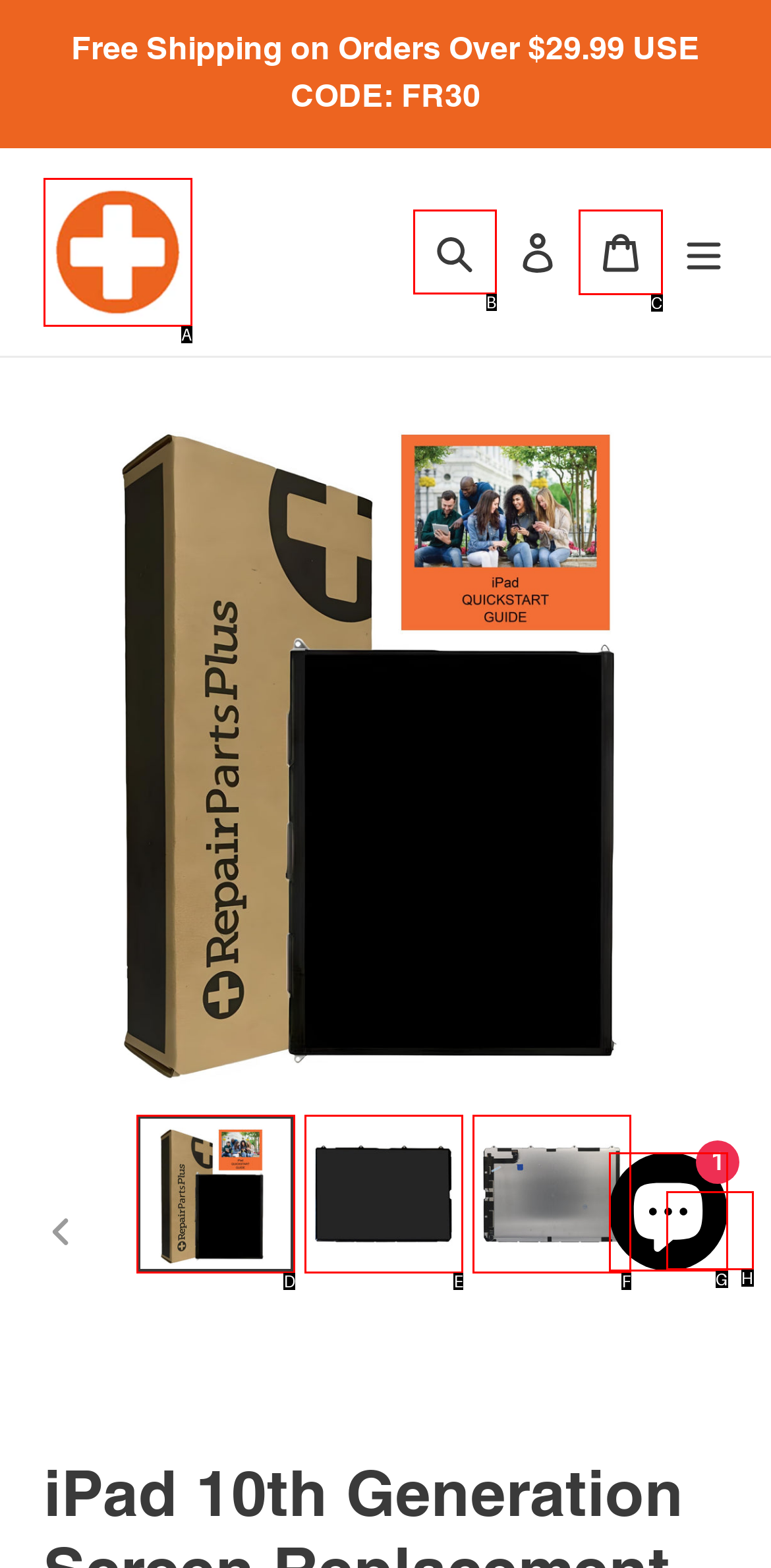Please indicate which HTML element to click in order to fulfill the following task: View your cart Respond with the letter of the chosen option.

C